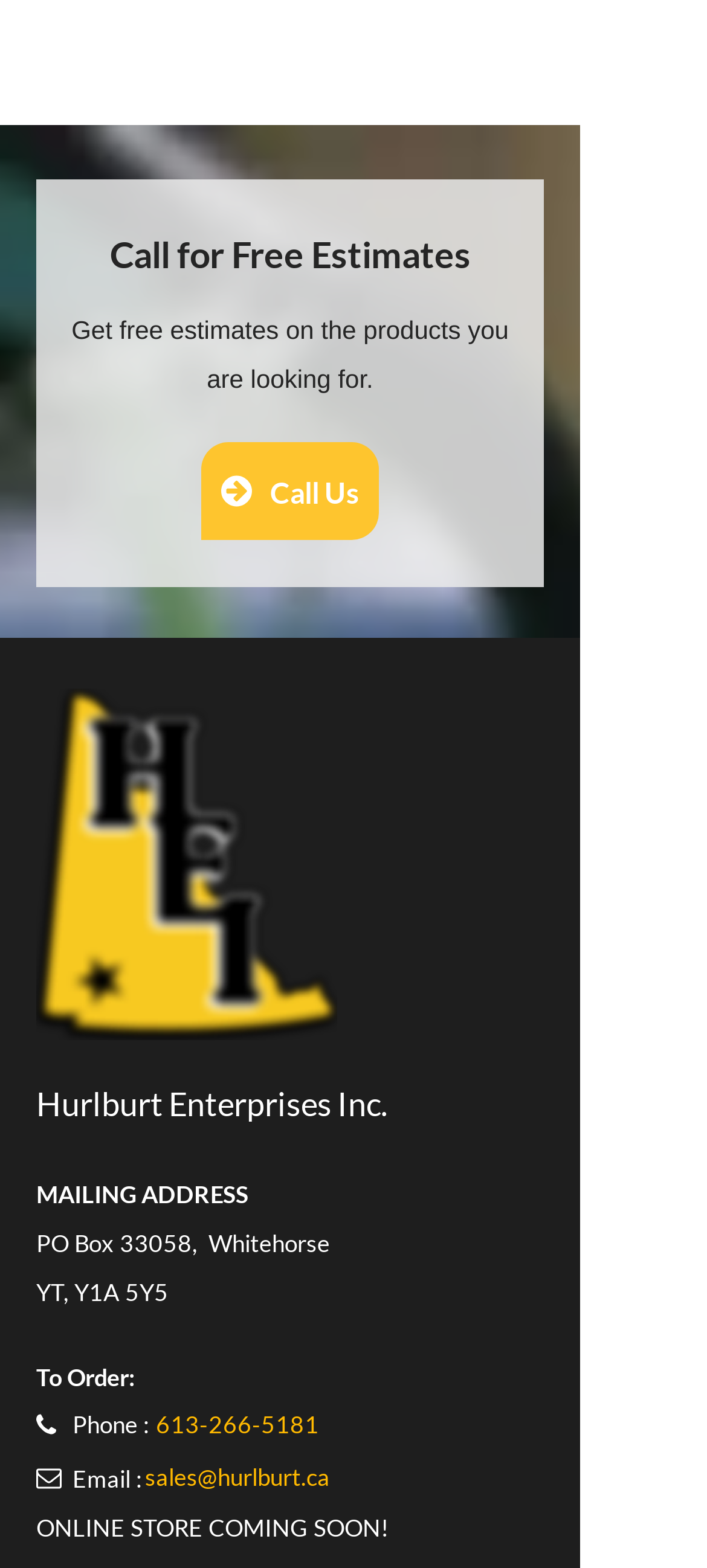What is the status of the online store?
Answer the question with a thorough and detailed explanation.

The status of the online store can be found in the StaticText element with the text 'ONLINE STORE COMING SOON!' which is located at the bottom of the page, indicating that the online store is not yet available.